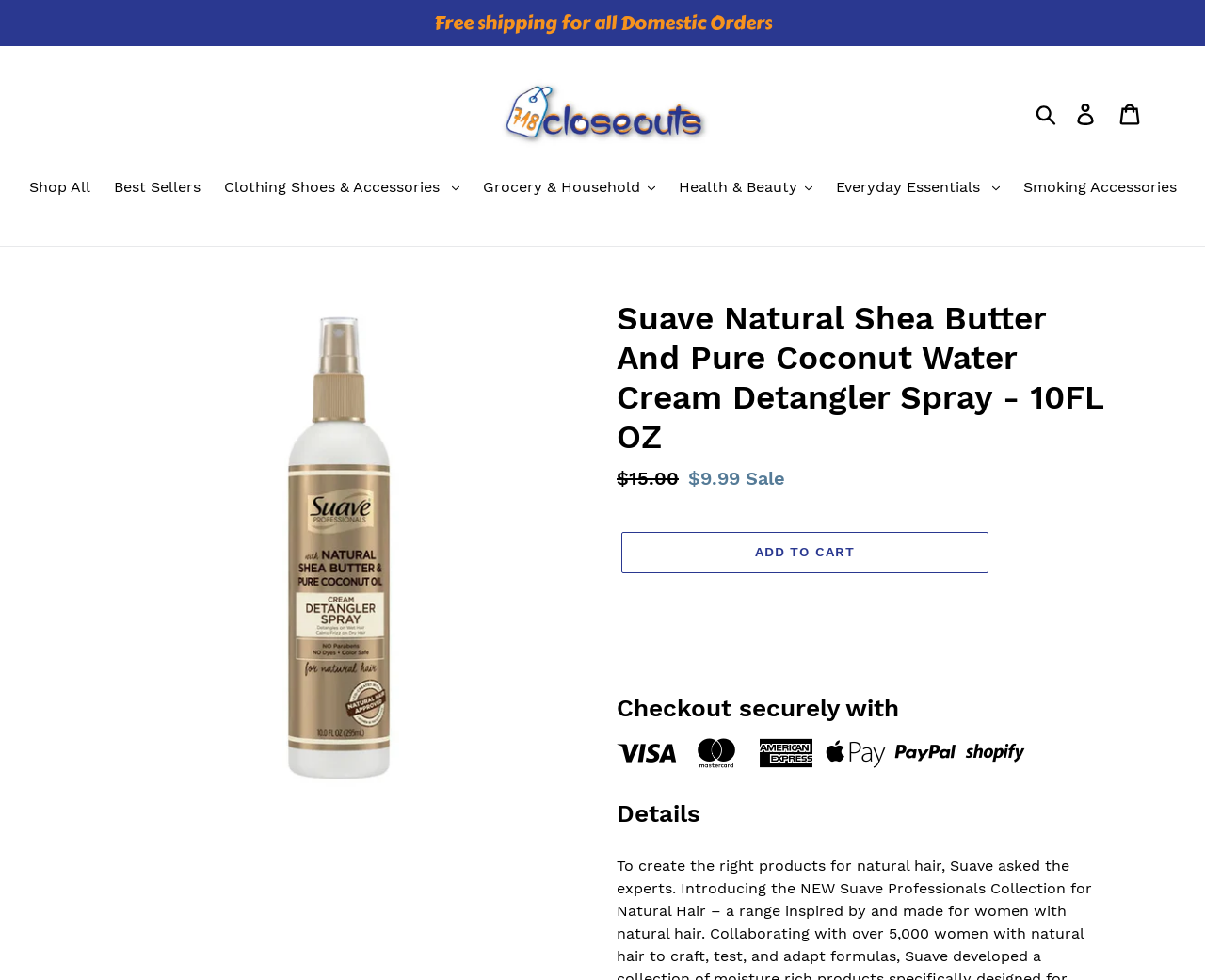Using the webpage screenshot, locate the HTML element that fits the following description and provide its bounding box: "Grocery & Household.cls-1{fill:#231f20}".

[0.393, 0.132, 0.551, 0.158]